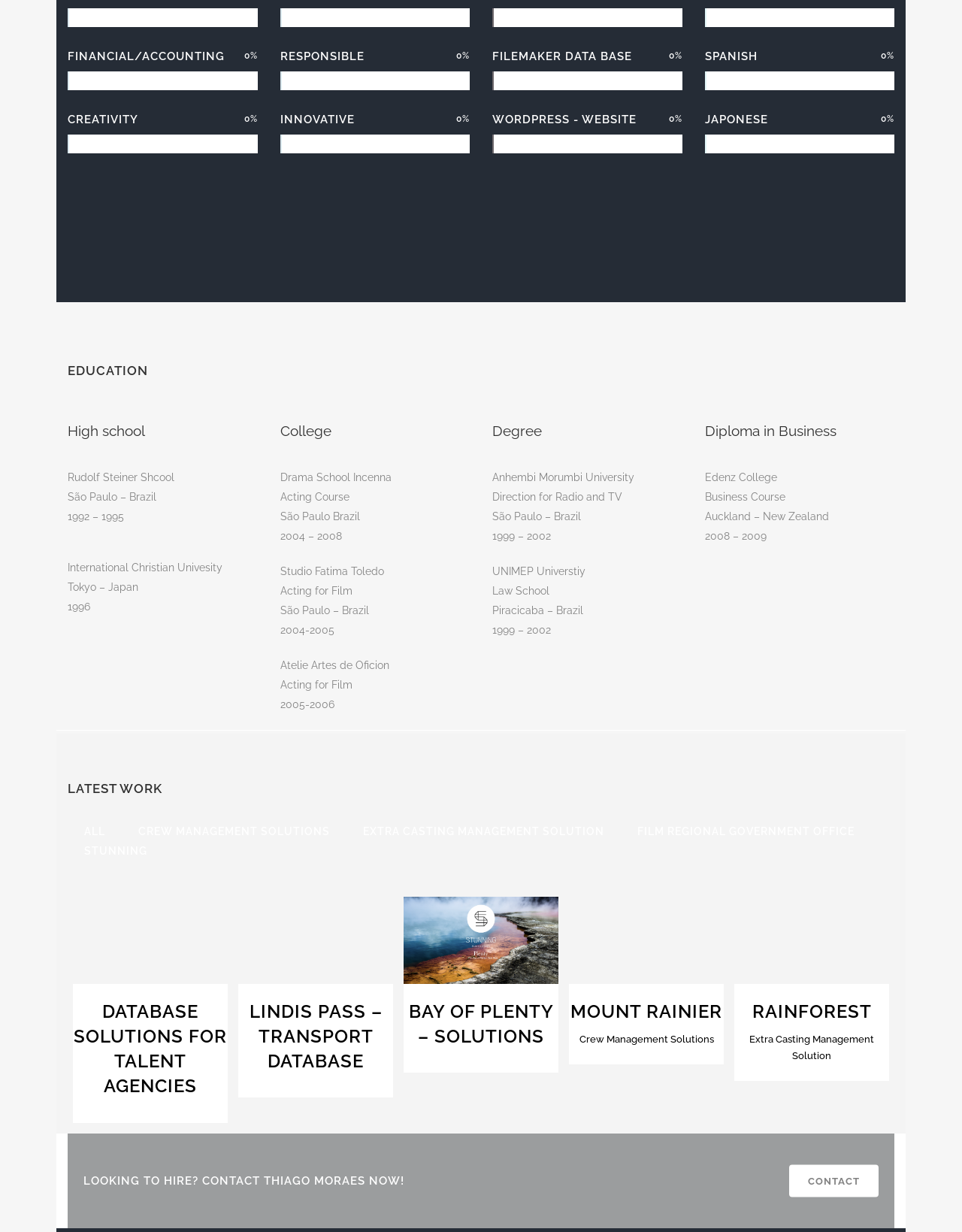What is the person's education background? Observe the screenshot and provide a one-word or short phrase answer.

High school, college, degree